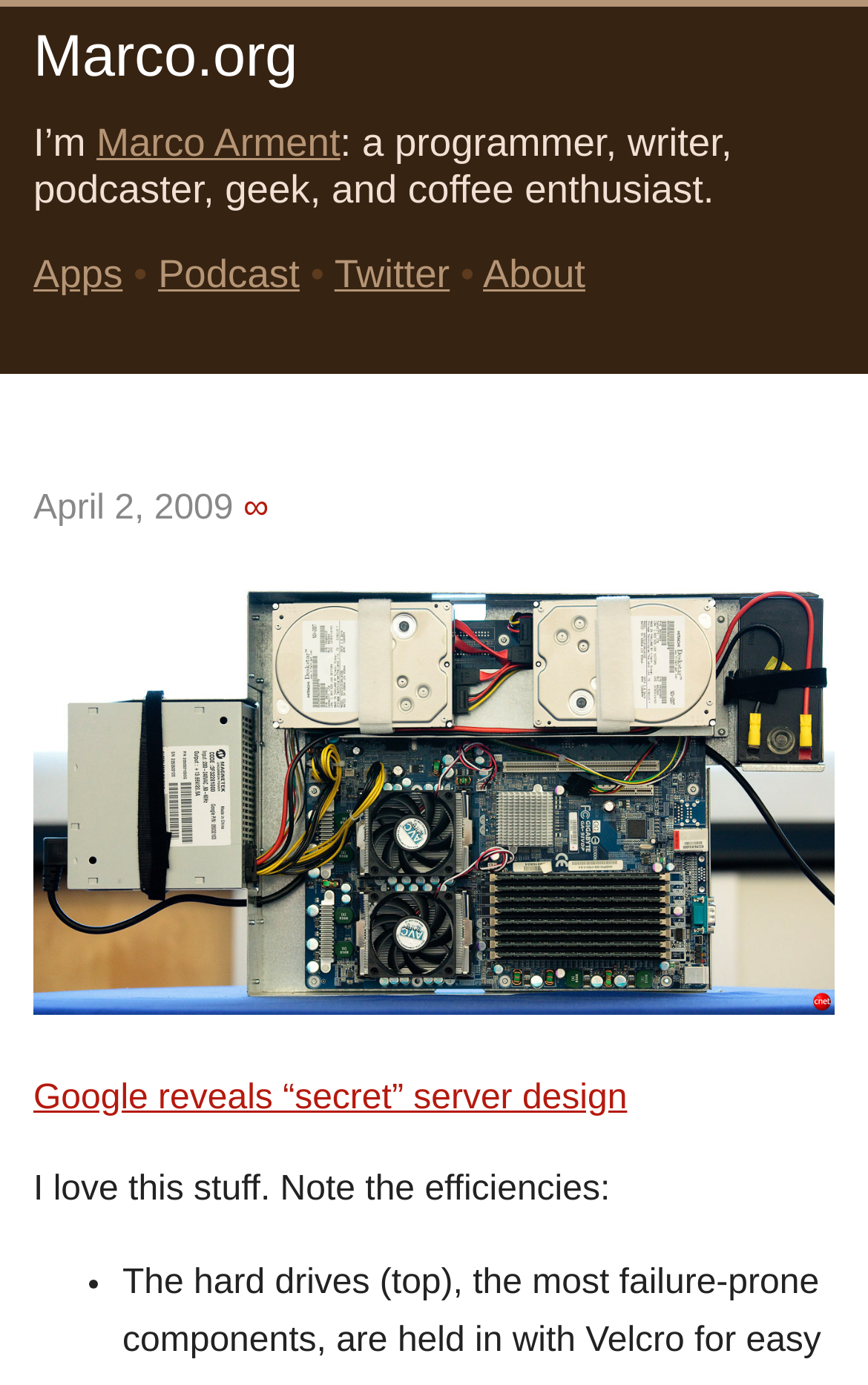What is the date of the article?
Provide a detailed answer to the question using information from the image.

The date of the article can be found in the time element which is located inside the header element. The text 'April 2, 2009' is the date of the article.